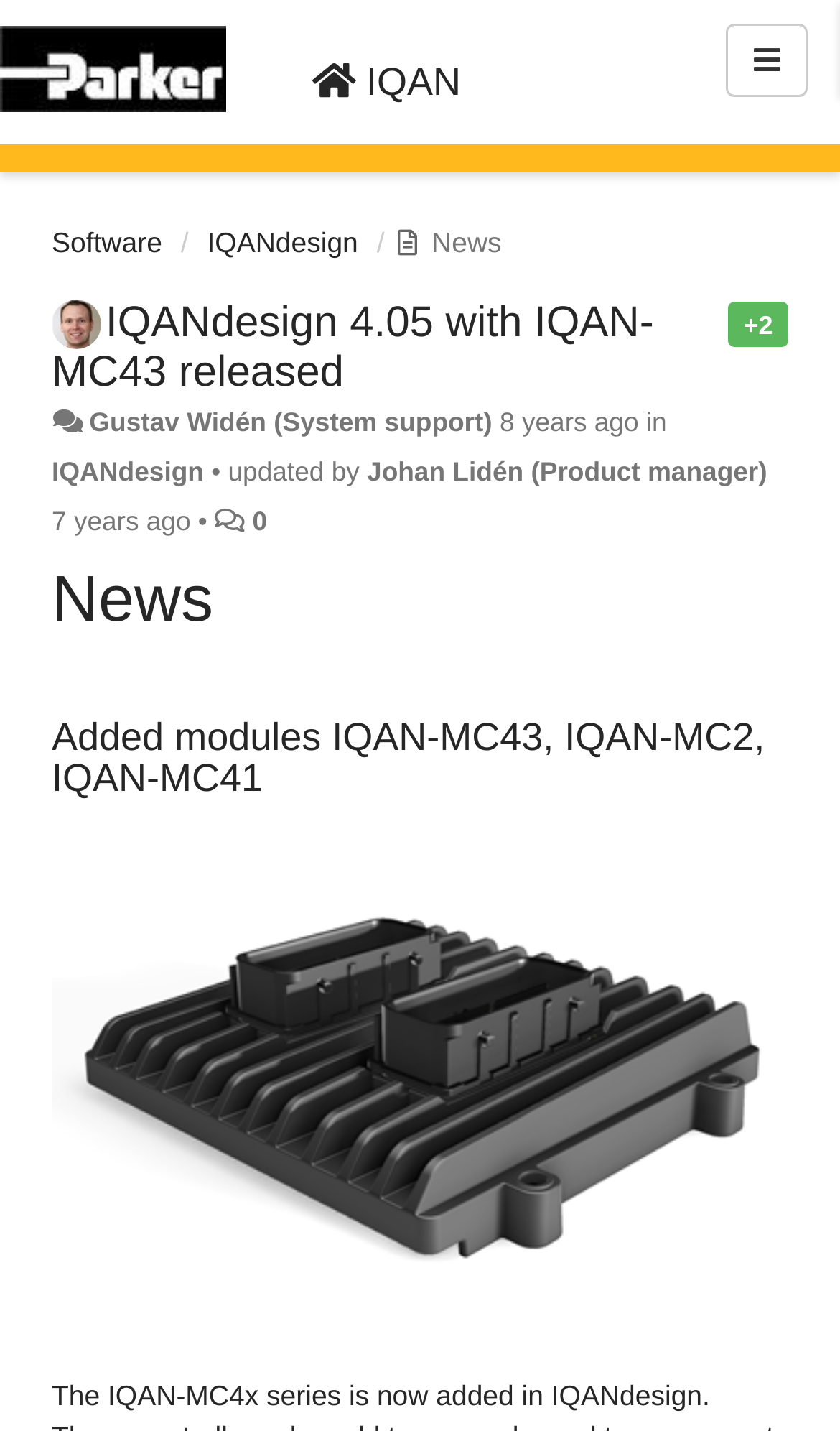Locate the bounding box coordinates of the element that needs to be clicked to carry out the instruction: "Click on the IQAN link". The coordinates should be given as four float numbers ranging from 0 to 1, i.e., [left, top, right, bottom].

[0.359, 0.029, 0.587, 0.086]